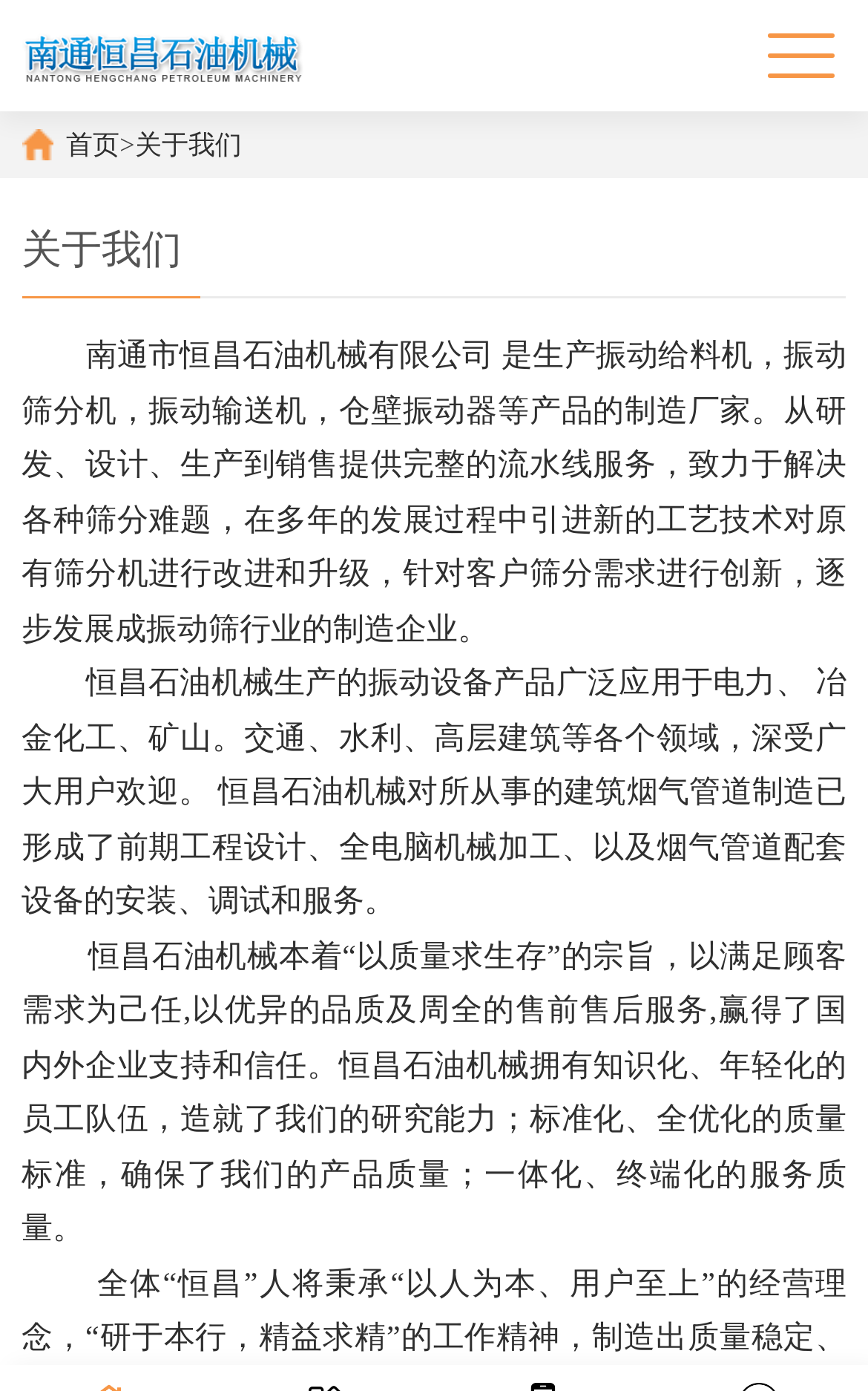What is the company's quality policy?
Please provide a detailed and thorough answer to the question.

The company's quality policy is mentioned in the StaticText element with the bounding box coordinates [0.025, 0.676, 0.975, 0.779]. The text states that the company's quality policy is '以质量求生存', which means 'quality-oriented survival'.